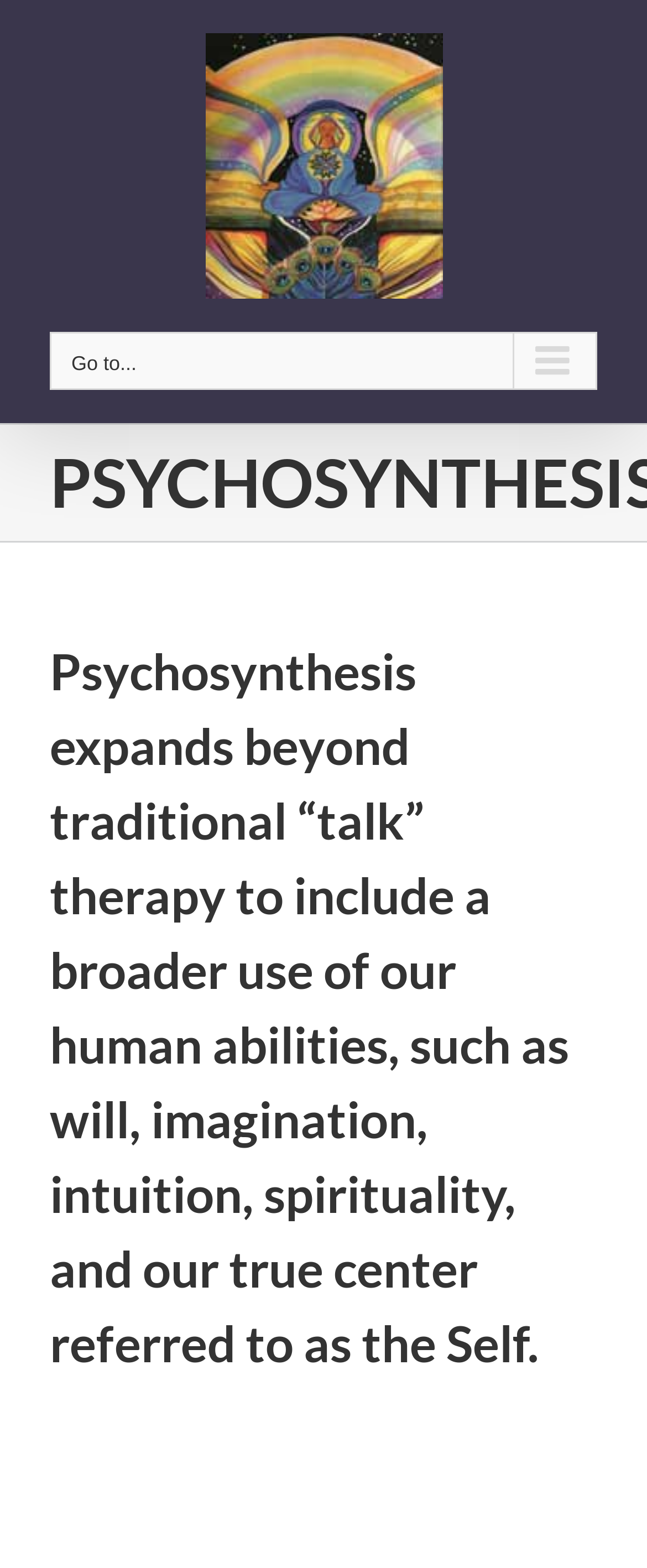How many navigation menus are there?
Give a detailed and exhaustive answer to the question.

There is only one navigation menu on the webpage, which is the 'Main Menu Mobile' located at the top right corner of the webpage.